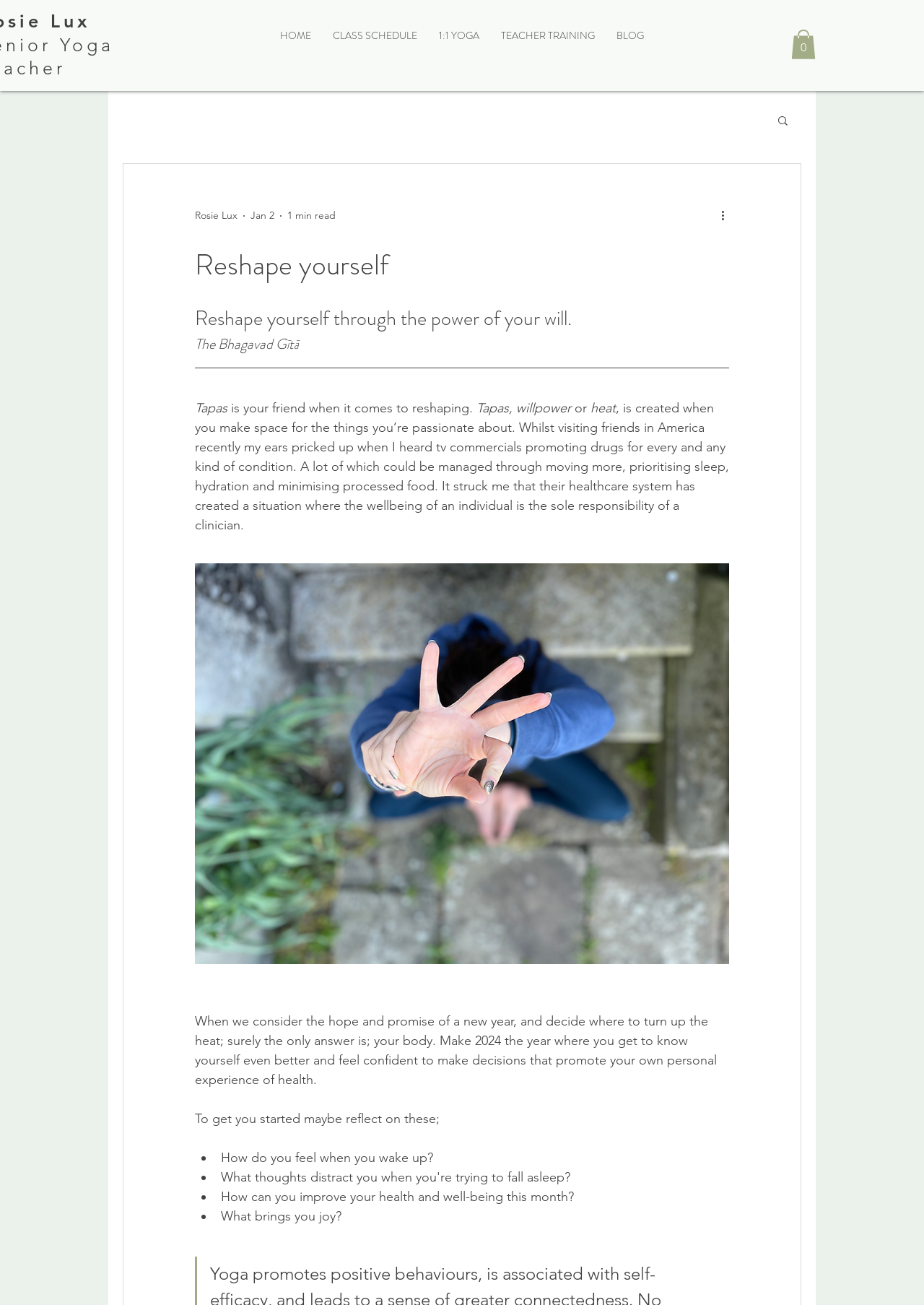What is Tapas?
Provide a fully detailed and comprehensive answer to the question.

According to the text, Tapas is defined as 'willpower or heat', which is created when you make space for the things you're passionate about. This definition is provided in the paragraph that starts with 'Tapas, is your friend when it comes to reshaping'.